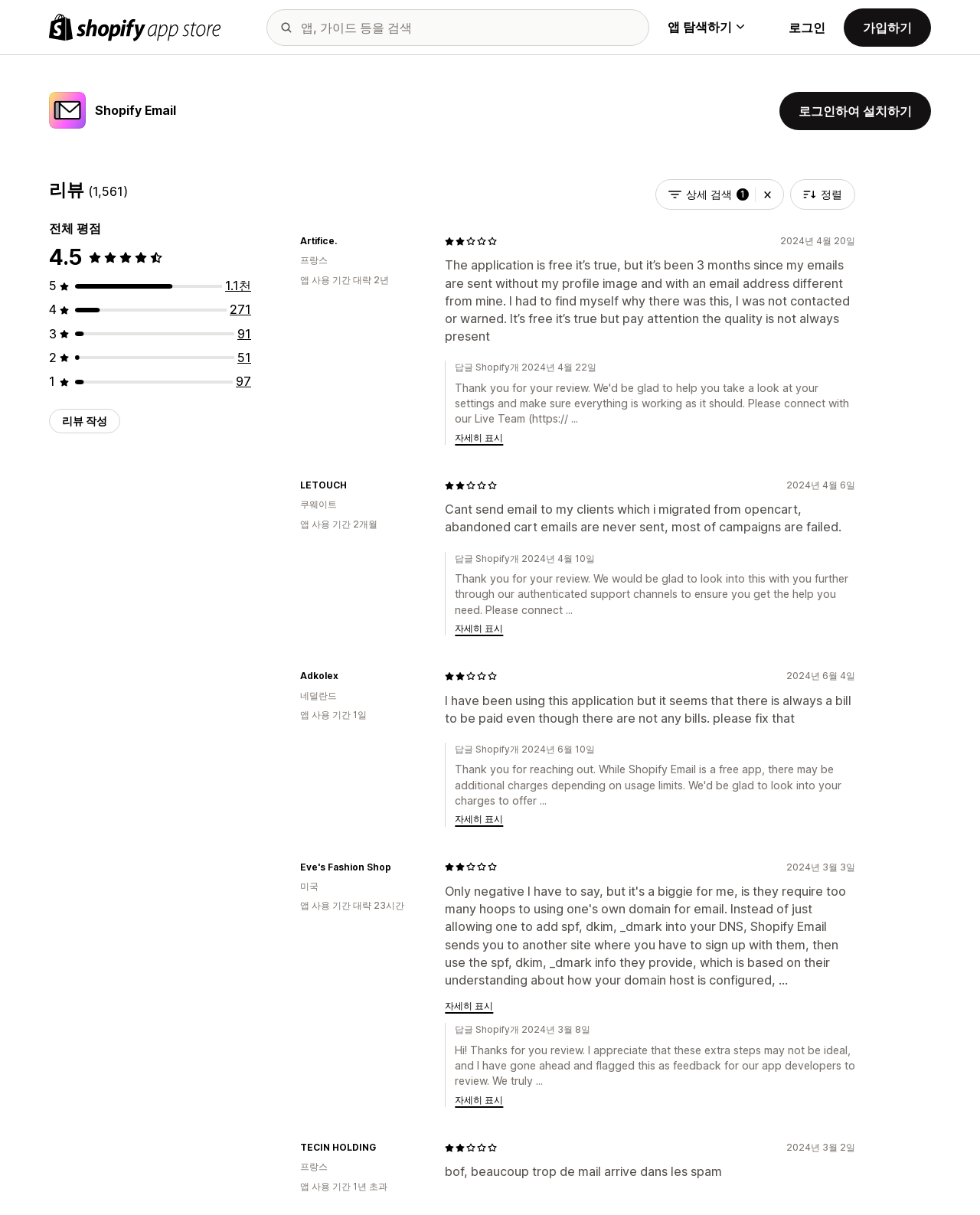How many filters are currently applied?
Please use the image to deliver a detailed and complete answer.

The number of filters currently applied can be found in the button element with the text '상세 검색 1 필터 지우기', which indicates that there is one filter currently applied.